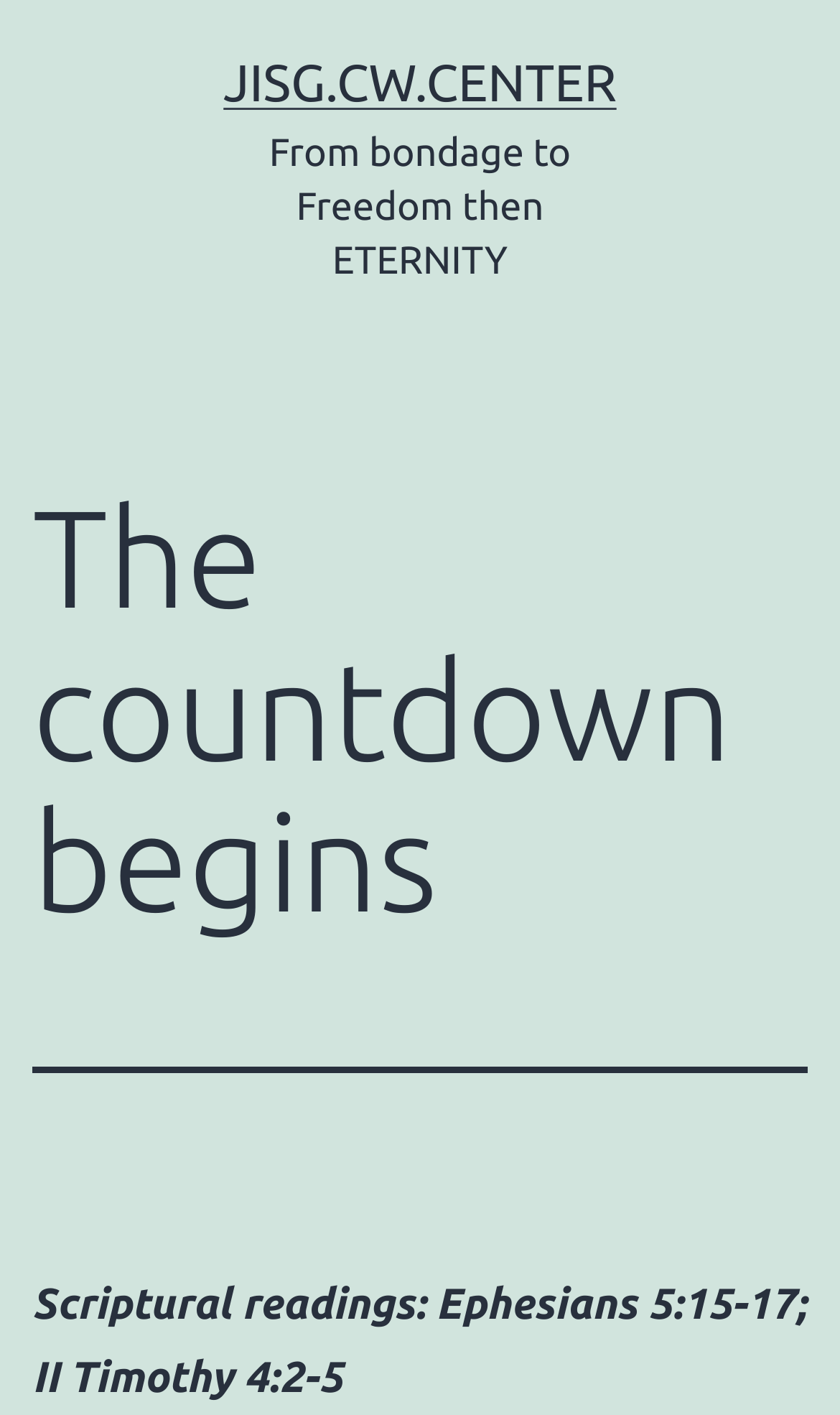Based on the description "jisg.cw.center", find the bounding box of the specified UI element.

[0.266, 0.037, 0.734, 0.078]